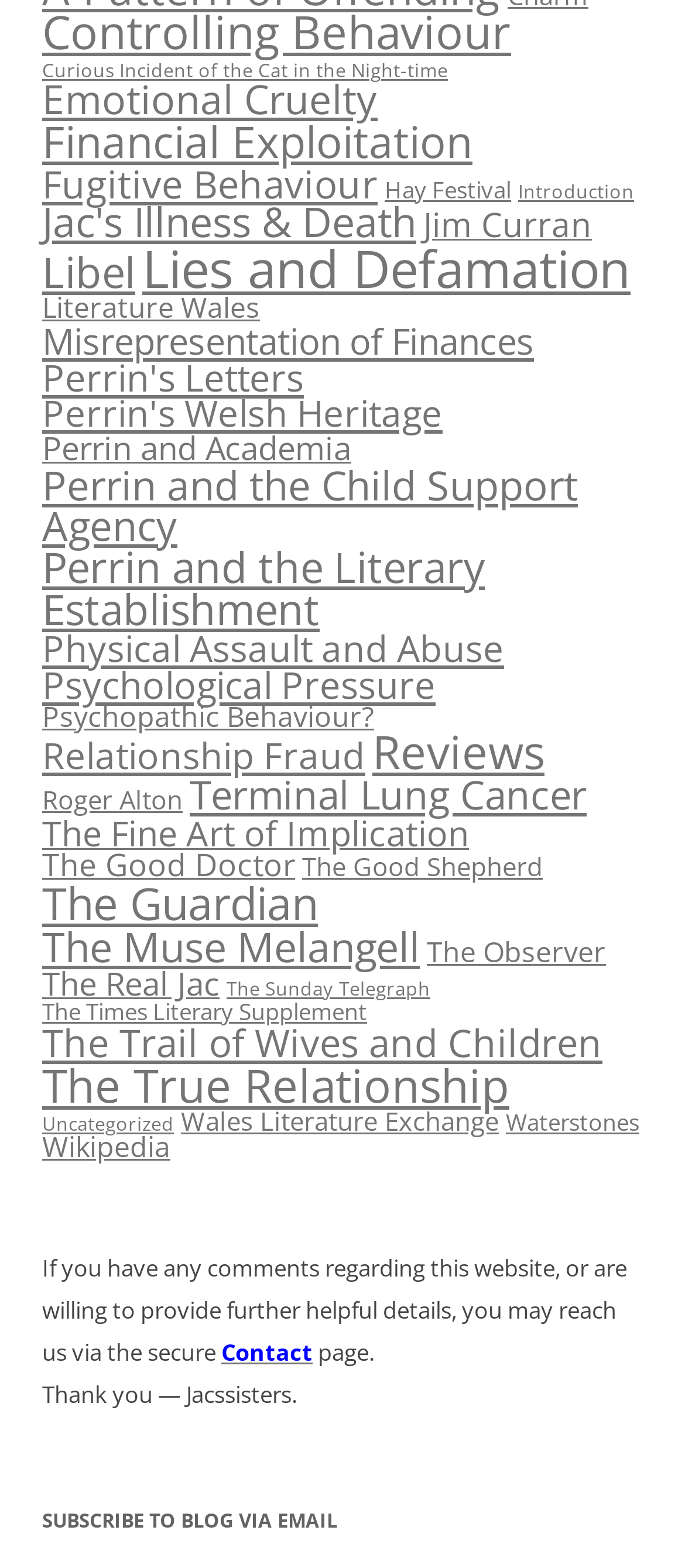Please specify the bounding box coordinates for the clickable region that will help you carry out the instruction: "Read about 'The True Relationship'".

[0.062, 0.672, 0.744, 0.712]